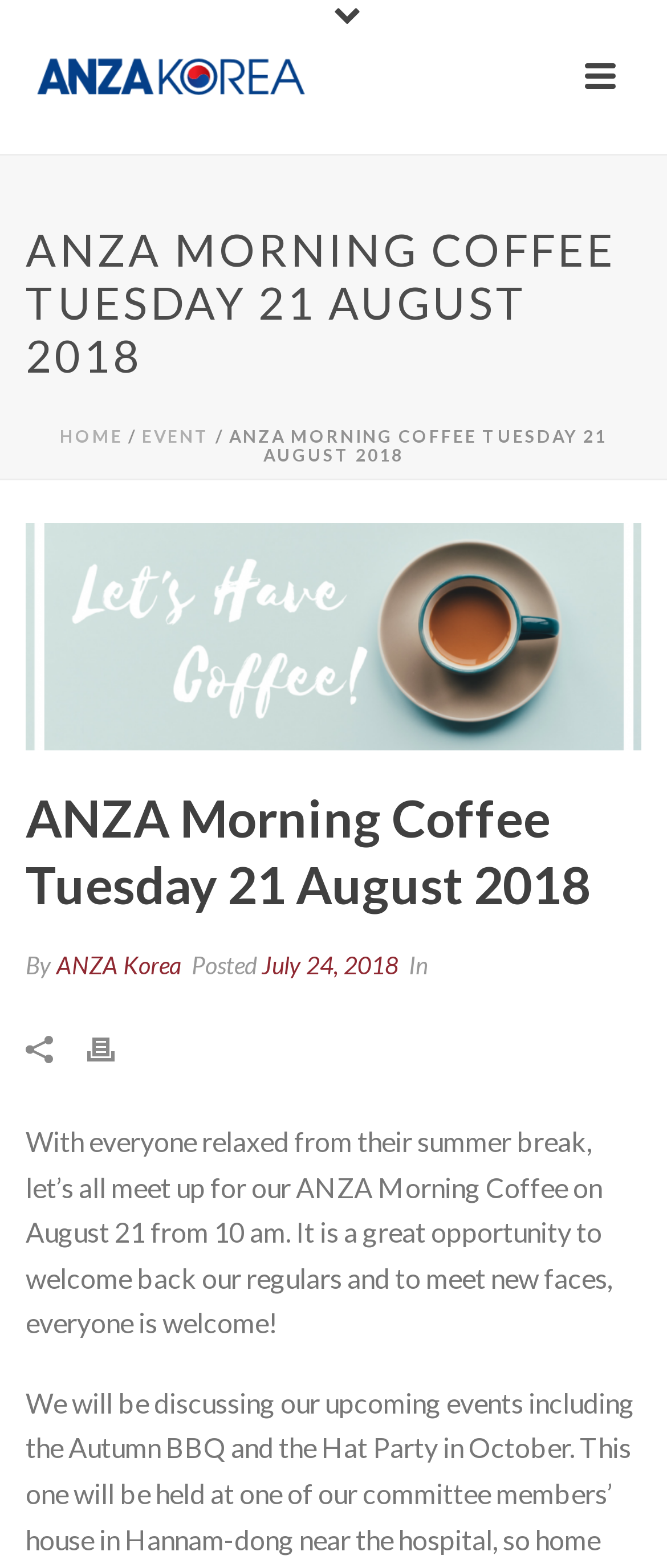What is the date of the ANZA Morning Coffee event?
Please provide a full and detailed response to the question.

I found the answer by looking at the heading 'ANZA MORNING COFFEE TUESDAY 21 AUGUST 2018' and the text 'With everyone relaxed from their summer break, let’s all meet up for our ANZA Morning Coffee on August 21 from 10 am.'